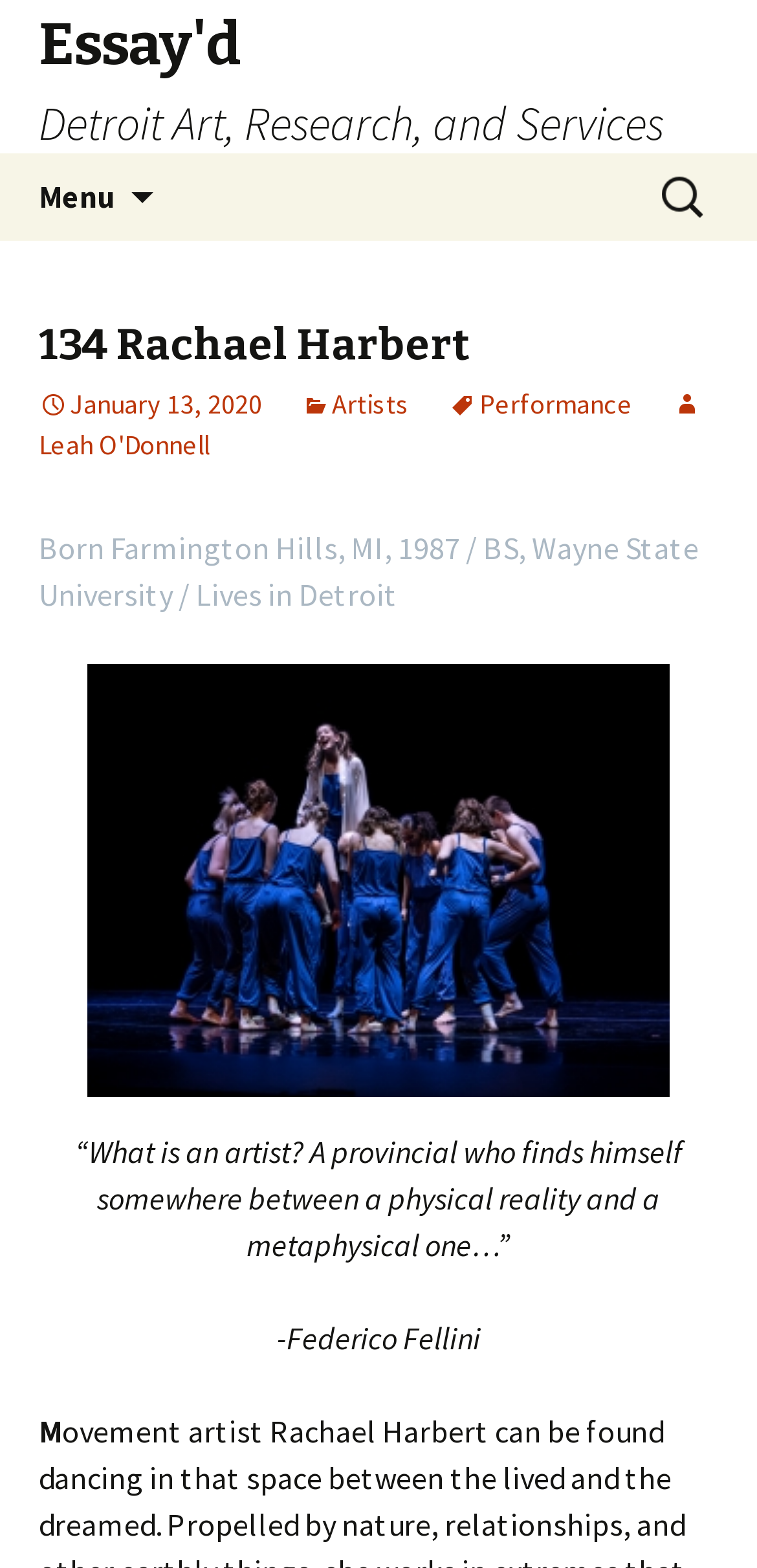Provide the bounding box coordinates of the UI element that matches the description: "Leah O'Donnell".

[0.051, 0.246, 0.928, 0.294]